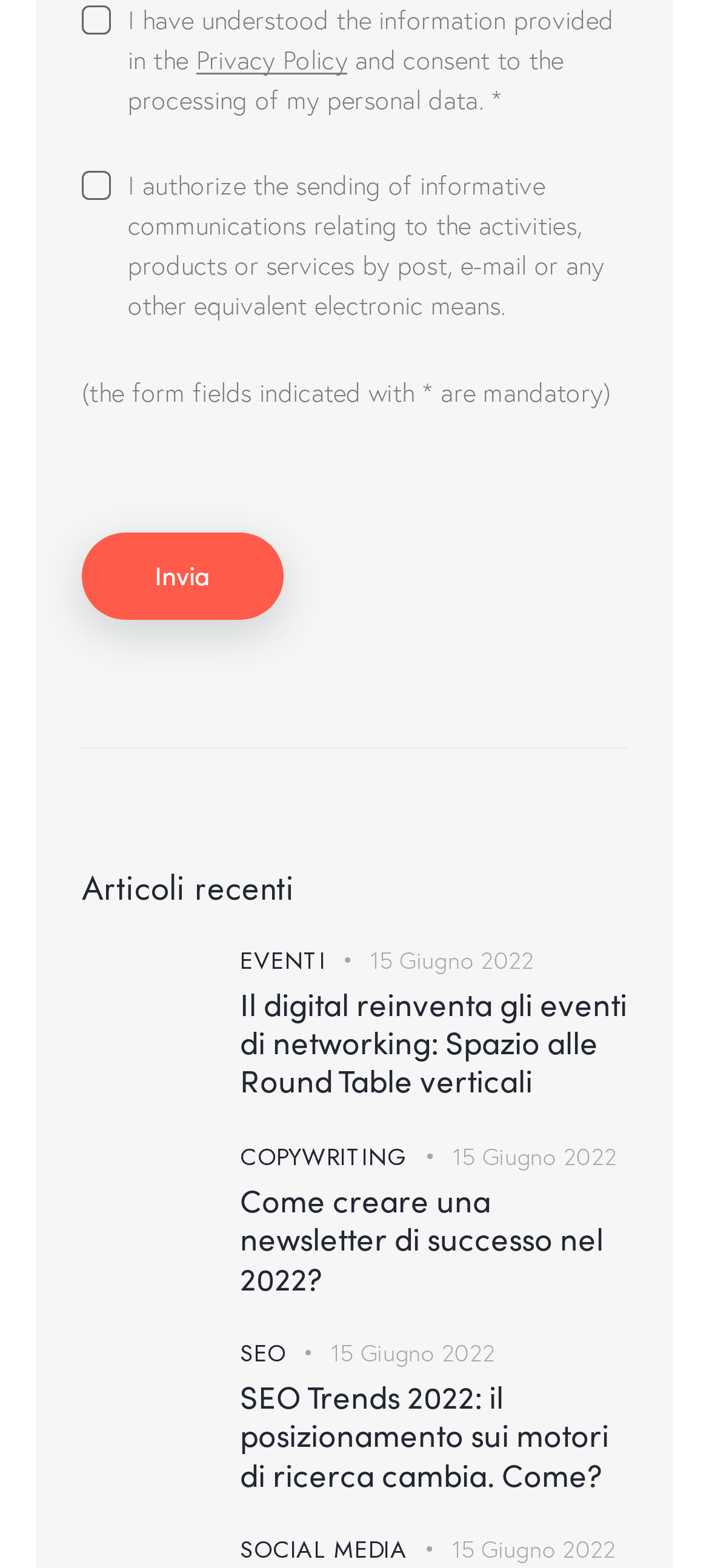How many articles are displayed?
Please provide a single word or phrase as your answer based on the image.

3